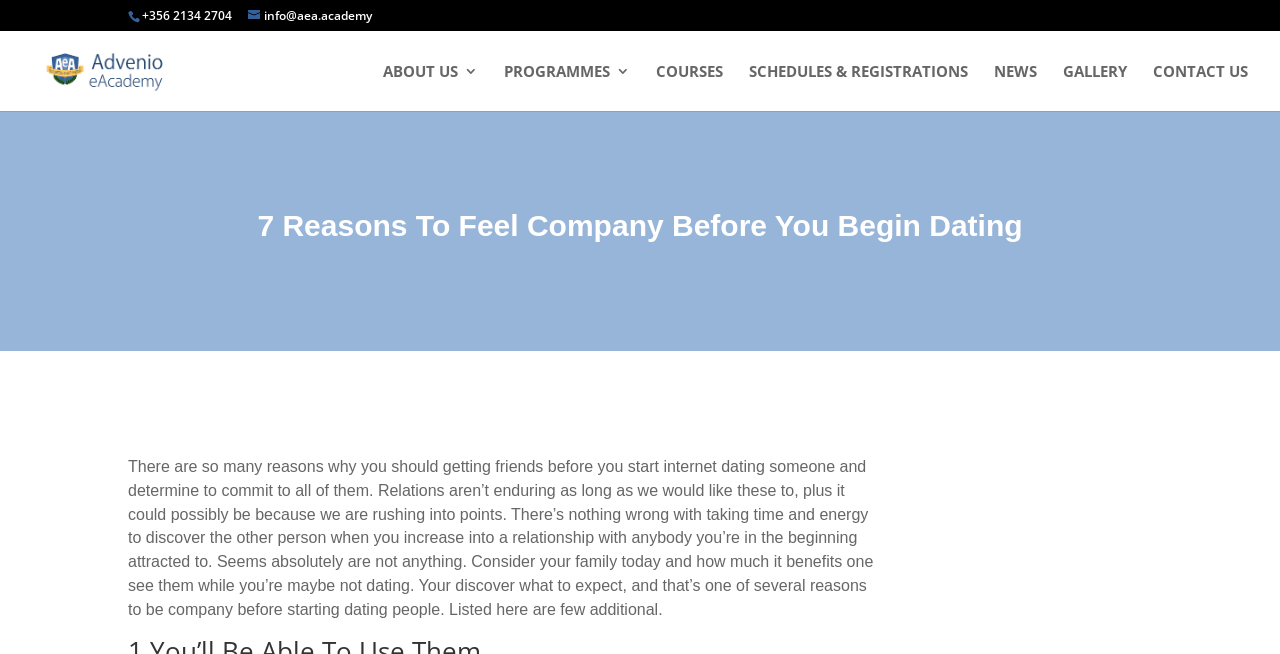Given the description "Schedules & Registrations", determine the bounding box of the corresponding UI element.

[0.585, 0.098, 0.756, 0.17]